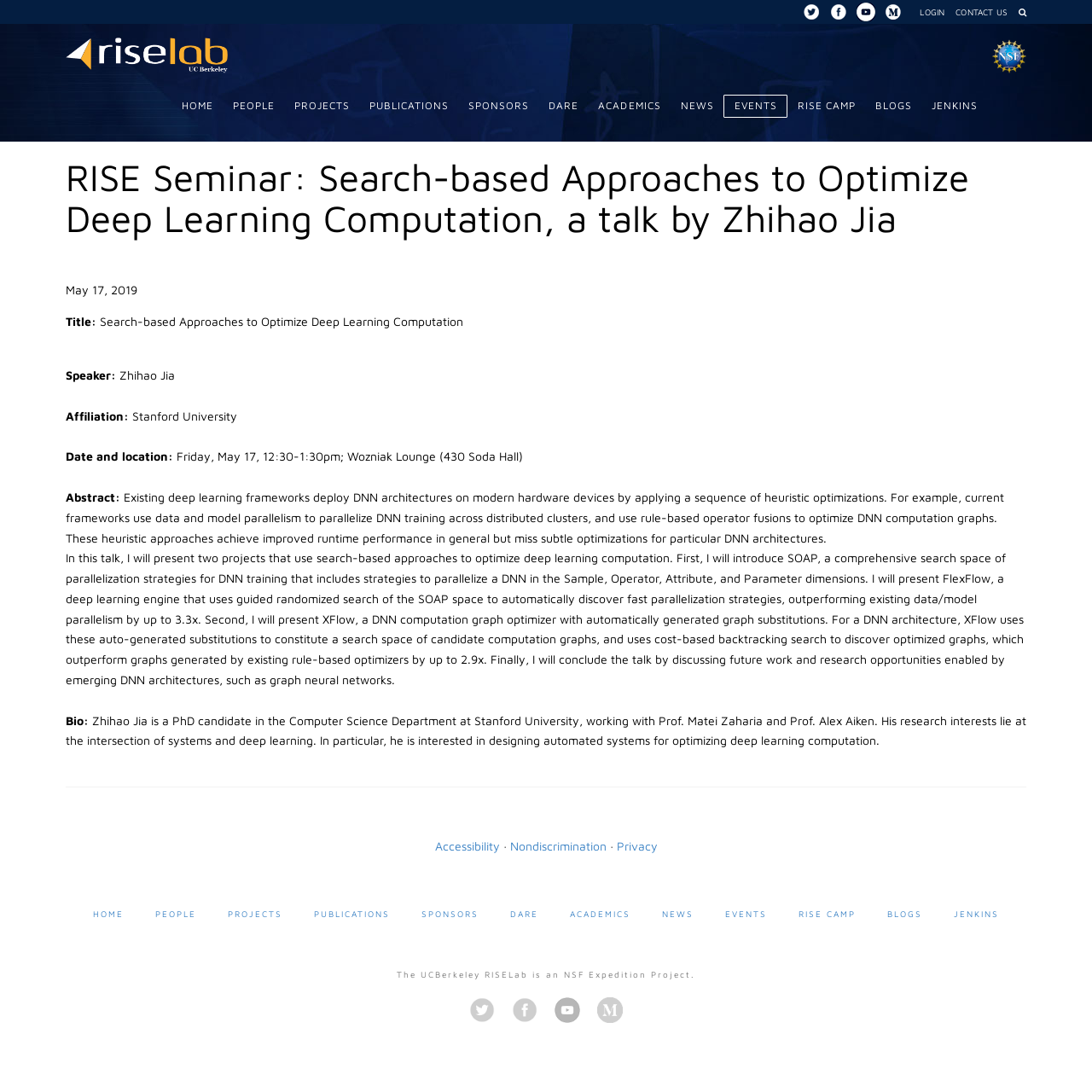Using the format (top-left x, top-left y, bottom-right x, bottom-right y), and given the element description, identify the bounding box coordinates within the screenshot: parent_node: LOGIN CONTACT US

[0.81, 0.006, 0.842, 0.016]